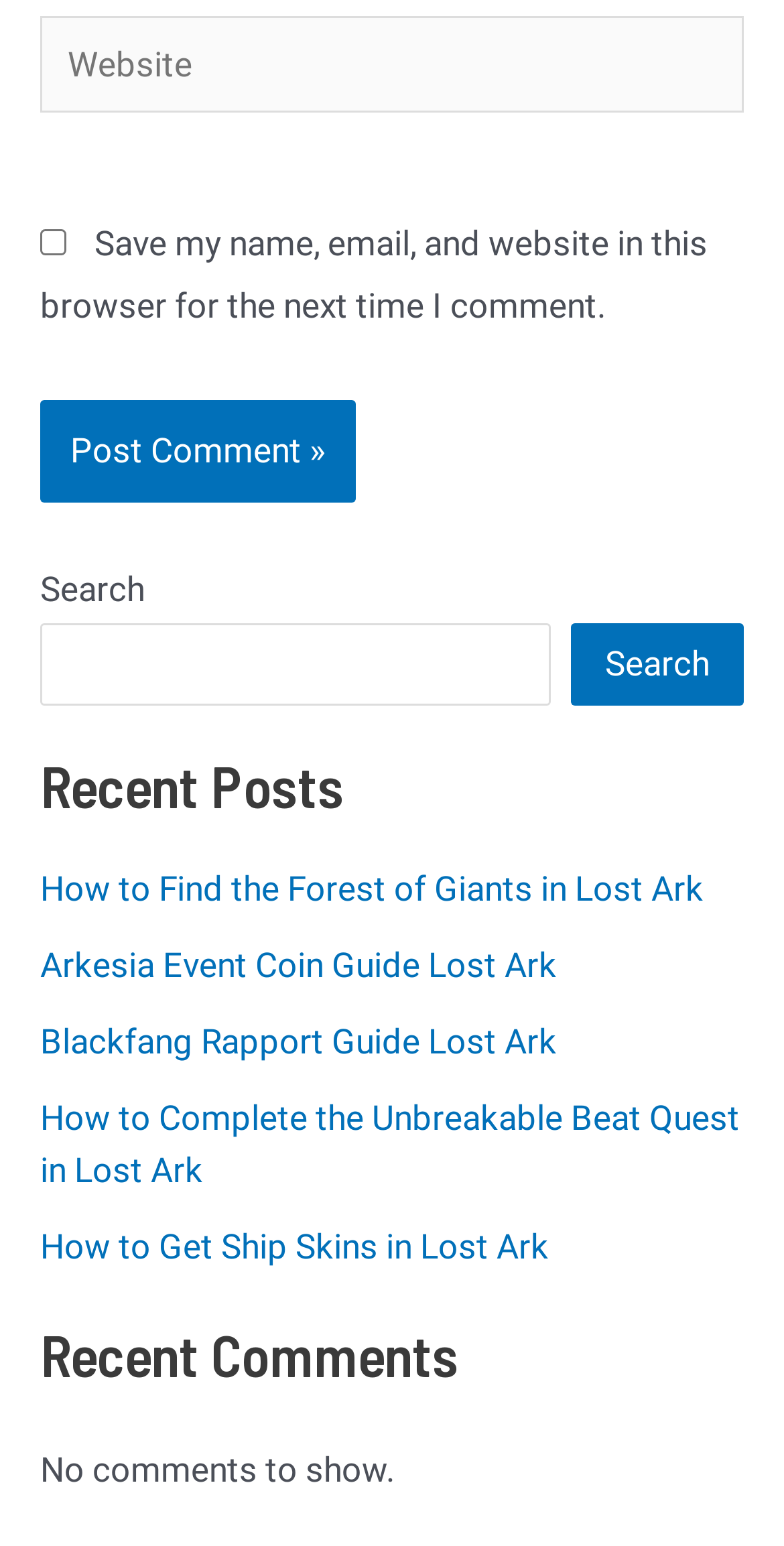Pinpoint the bounding box coordinates of the clickable area needed to execute the instruction: "Search for something". The coordinates should be specified as four float numbers between 0 and 1, i.e., [left, top, right, bottom].

[0.051, 0.403, 0.703, 0.456]